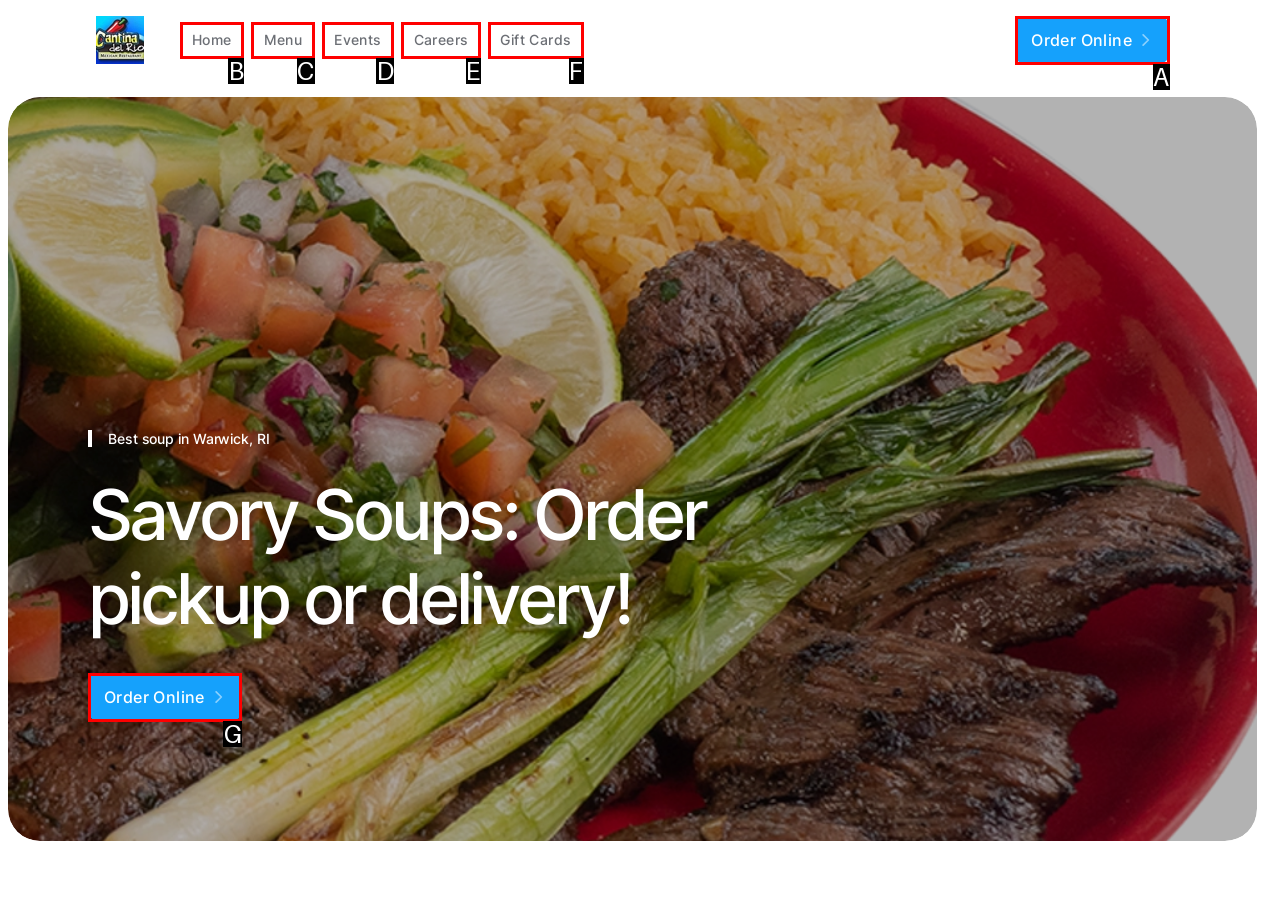Given the description: Order Online, identify the HTML element that corresponds to it. Respond with the letter of the correct option.

A